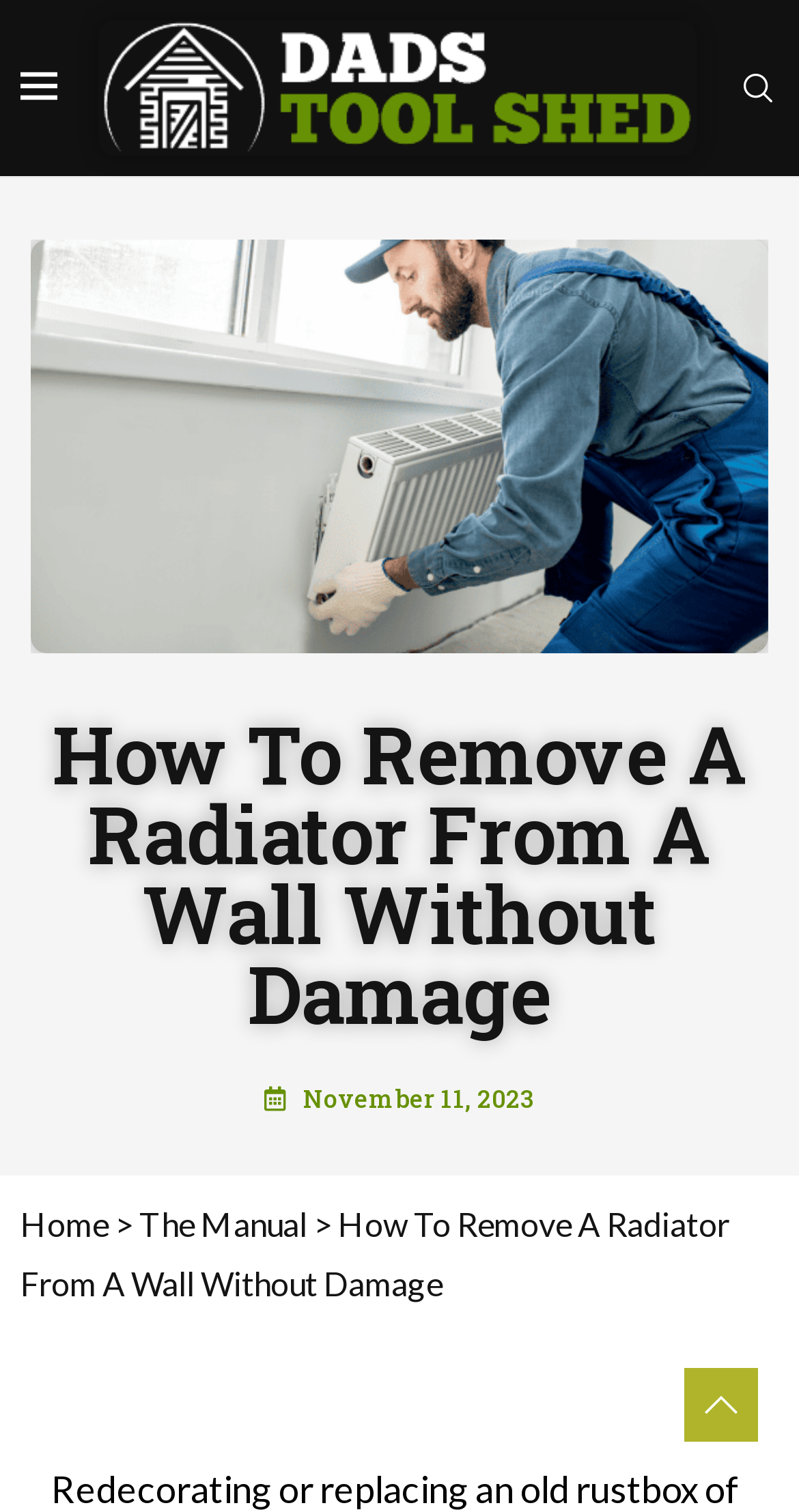Summarize the webpage with intricate details.

The webpage is about a guide on how to remove a radiator from a wall without causing damage. At the top left corner, there is a small image. Next to it, on the top center, is a link to "Dad's Tool Shed" with a corresponding image. On the top right corner, there is a "Search" link. 

Below the top section, there is a prominent link to the main topic "how to remove a radiator" with a large image taking up most of the width. 

The main heading "How To Remove A Radiator From A Wall Without Damage" is centered and takes up about half of the page's width. 

On the lower middle section, there is a timestamp indicating the publication date, "November 11, 2023". 

At the bottom of the page, there is a navigation section with breadcrumbs, containing links to "Home", "The Manual", and the current page "How To Remove A Radiator From A Wall Without Damage", separated by ">" symbols.